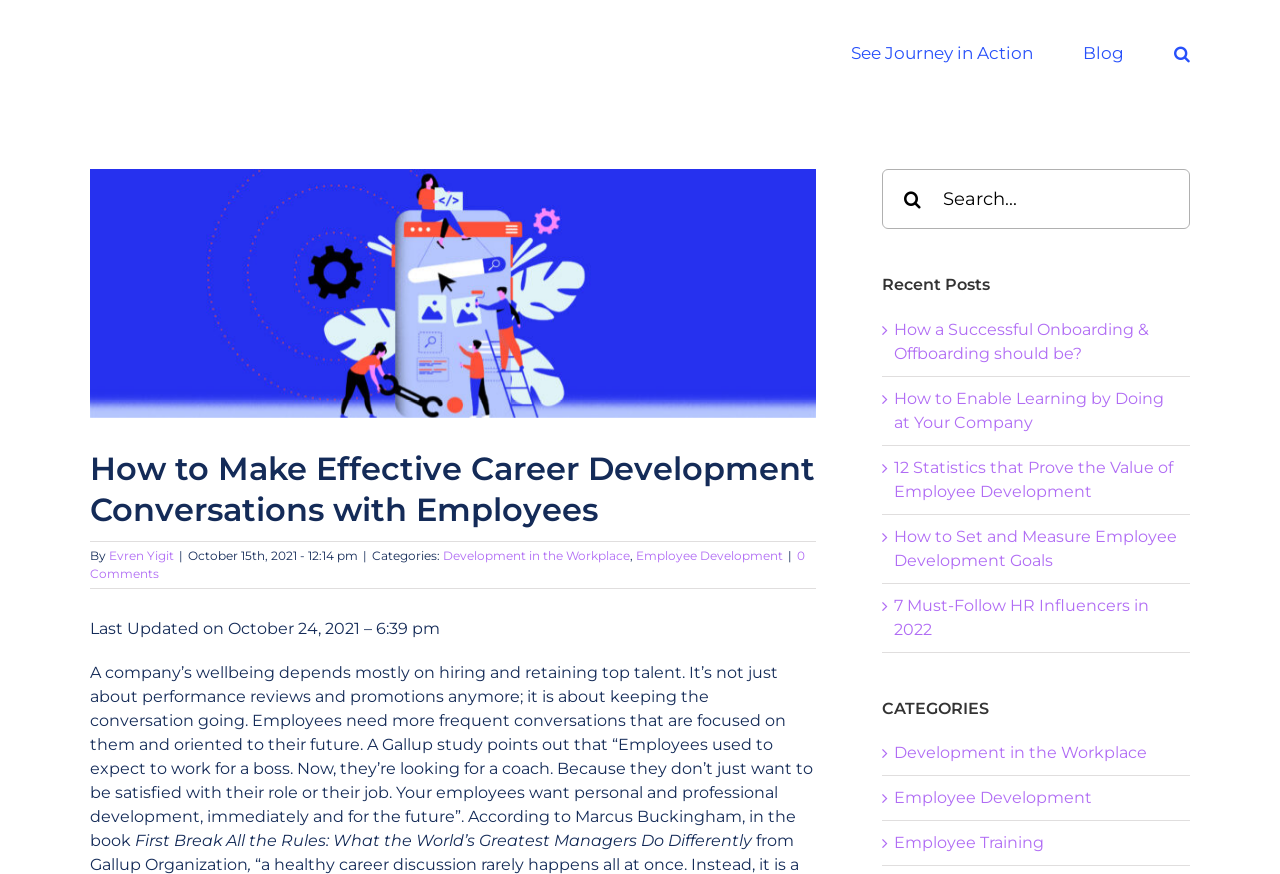Can you provide the bounding box coordinates for the element that should be clicked to implement the instruction: "Read the blog post 'How to Make Effective Career Development Conversations with Employees'"?

[0.07, 0.193, 0.638, 0.478]